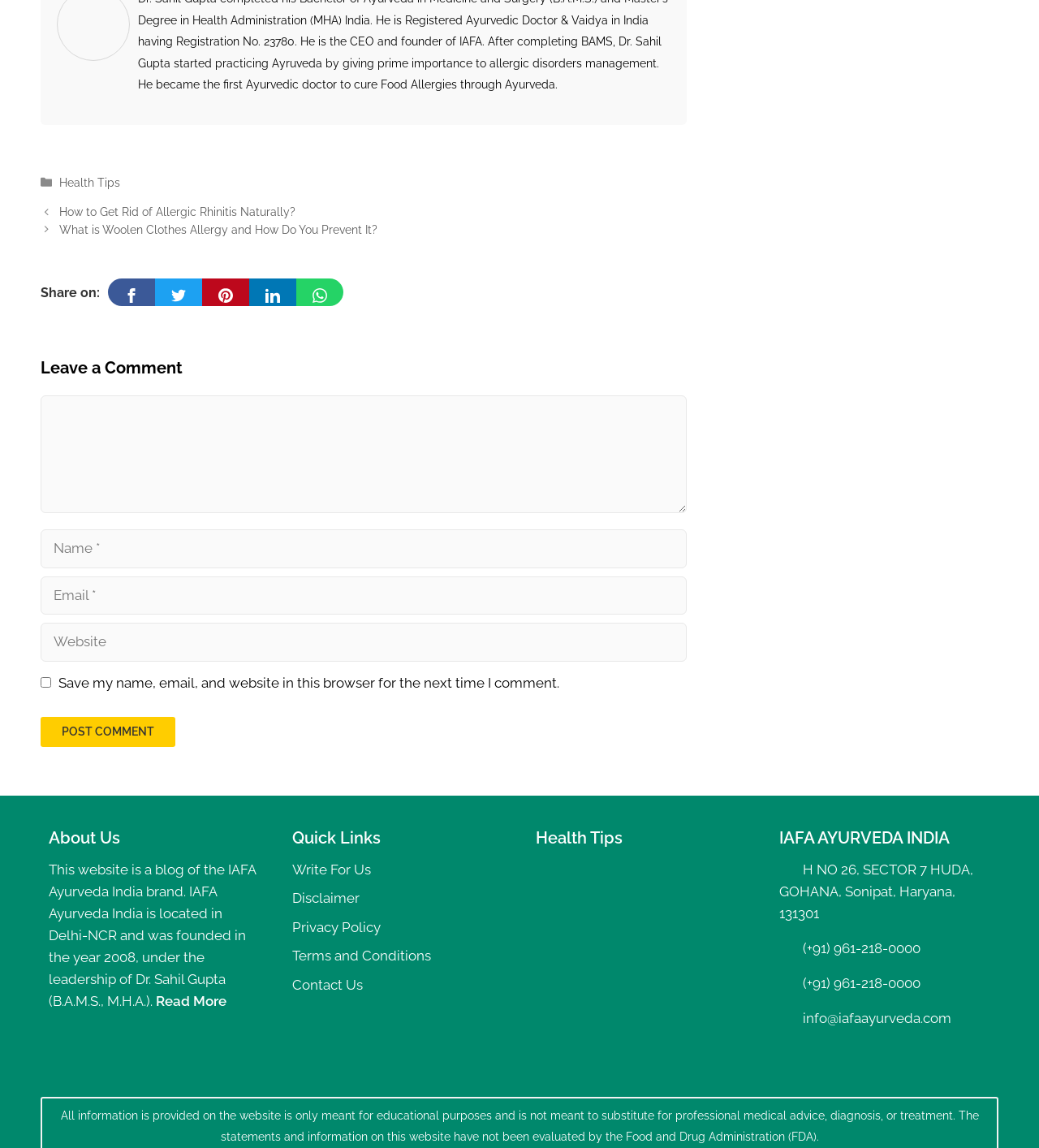What is the location of IAFA Ayurveda India?
Provide a detailed answer to the question using information from the image.

The address of IAFA Ayurveda India is provided at the bottom of the webpage, which is H NO 26, SECTOR 7 HUDA, GOHANA, Sonipat, Haryana, 131301, indicating that it is located in Haryana, India.